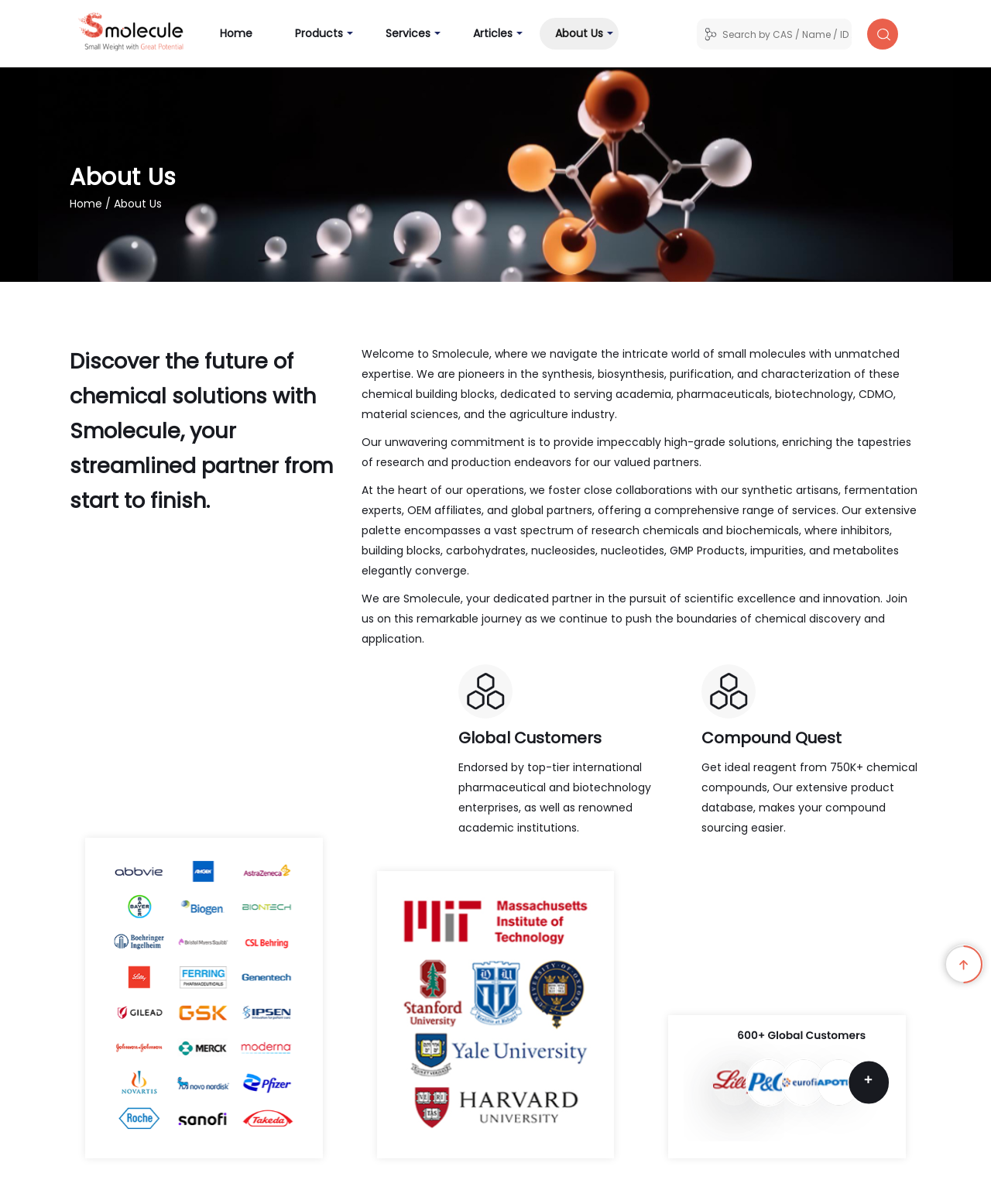Please find and report the bounding box coordinates of the element to click in order to perform the following action: "Click on the 'Book Reviews' link". The coordinates should be expressed as four float numbers between 0 and 1, in the format [left, top, right, bottom].

None